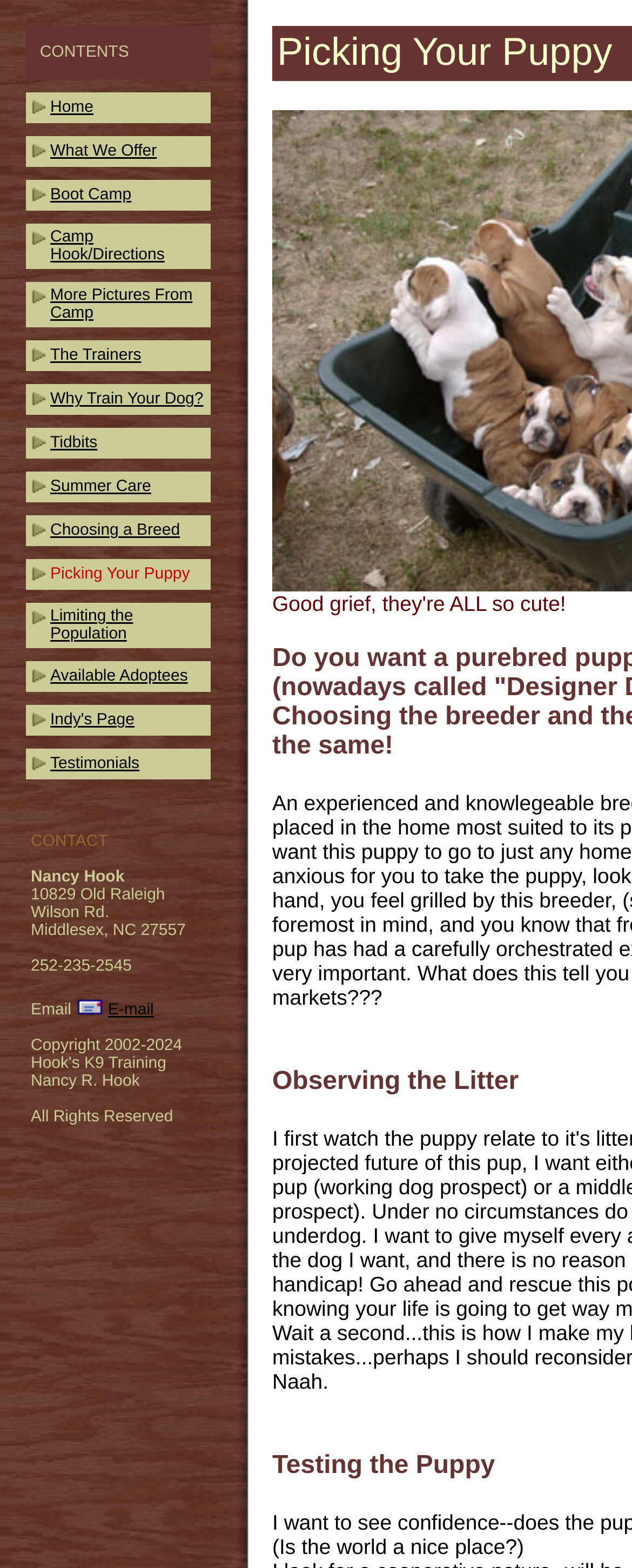Please identify the bounding box coordinates of the clickable area that will fulfill the following instruction: "Read about The Trainers". The coordinates should be in the format of four float numbers between 0 and 1, i.e., [left, top, right, bottom].

[0.079, 0.22, 0.223, 0.233]